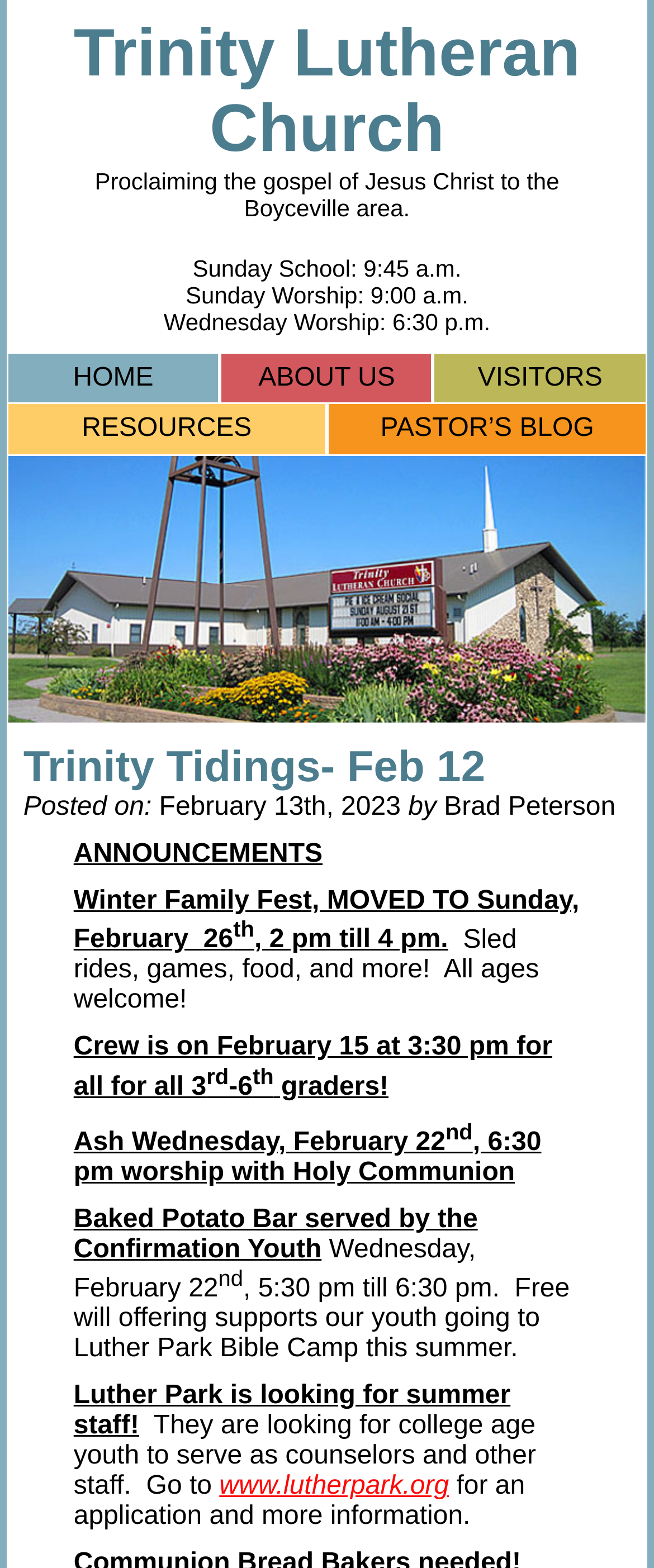Identify the bounding box for the UI element described as: "About Us". Ensure the coordinates are four float numbers between 0 and 1, formatted as [left, top, right, bottom].

[0.336, 0.225, 0.663, 0.259]